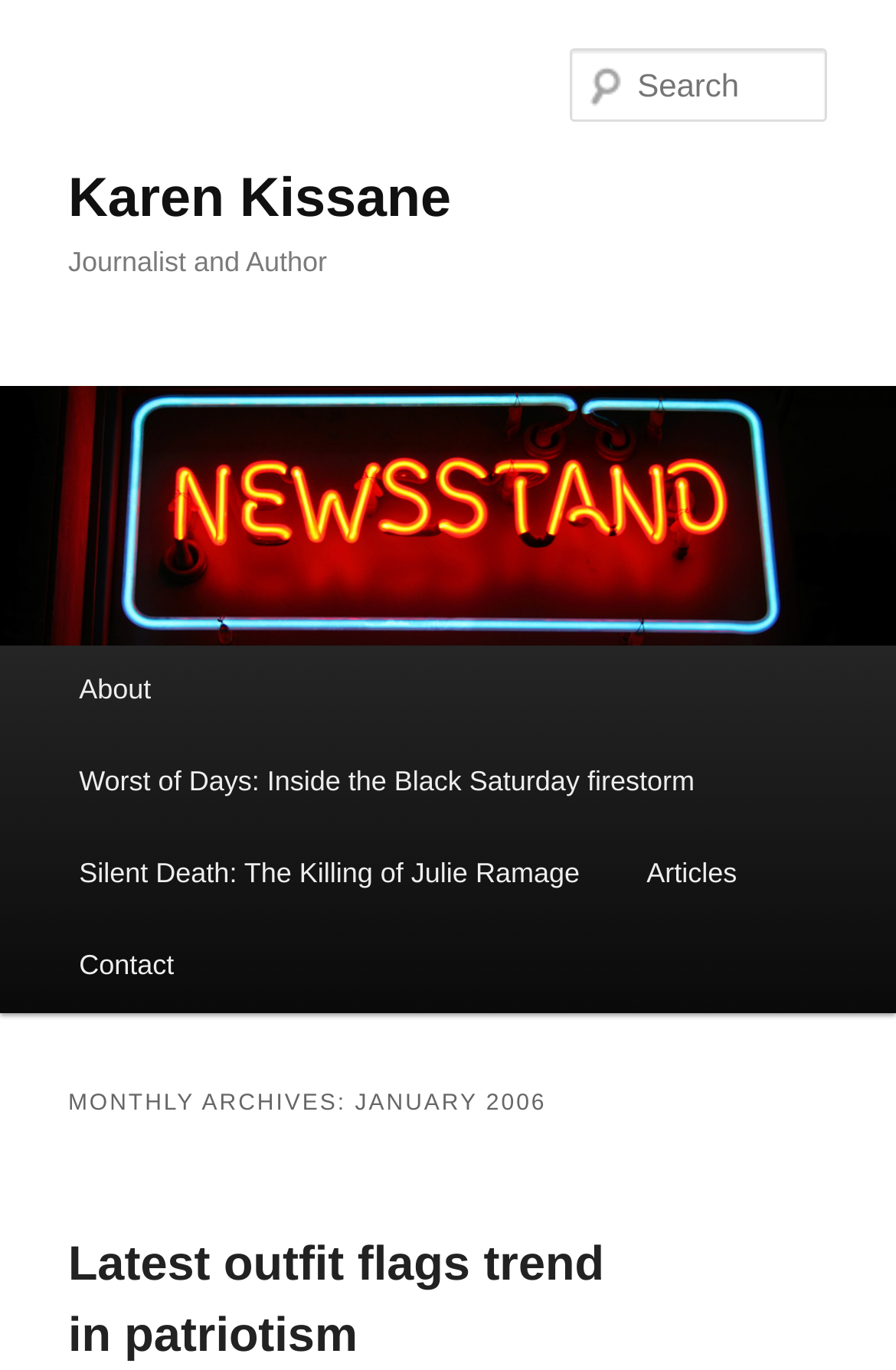What is the profession of Karen Kissane?
Answer with a single word or short phrase according to what you see in the image.

Journalist and Author